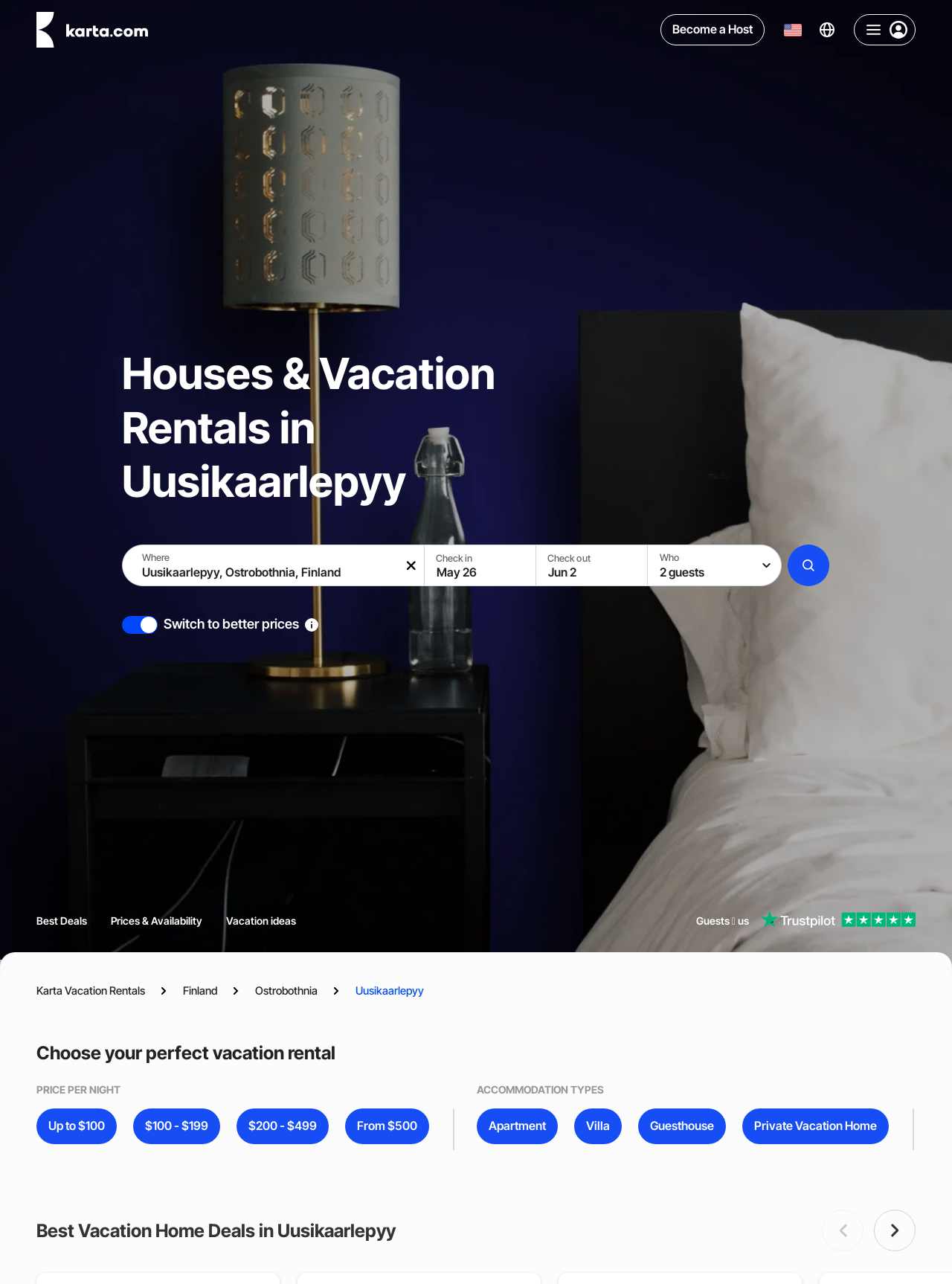What is the purpose of the 'Check in' and 'Check out' fields?
Answer the question based on the image using a single word or a brief phrase.

To select dates for the vacation rental